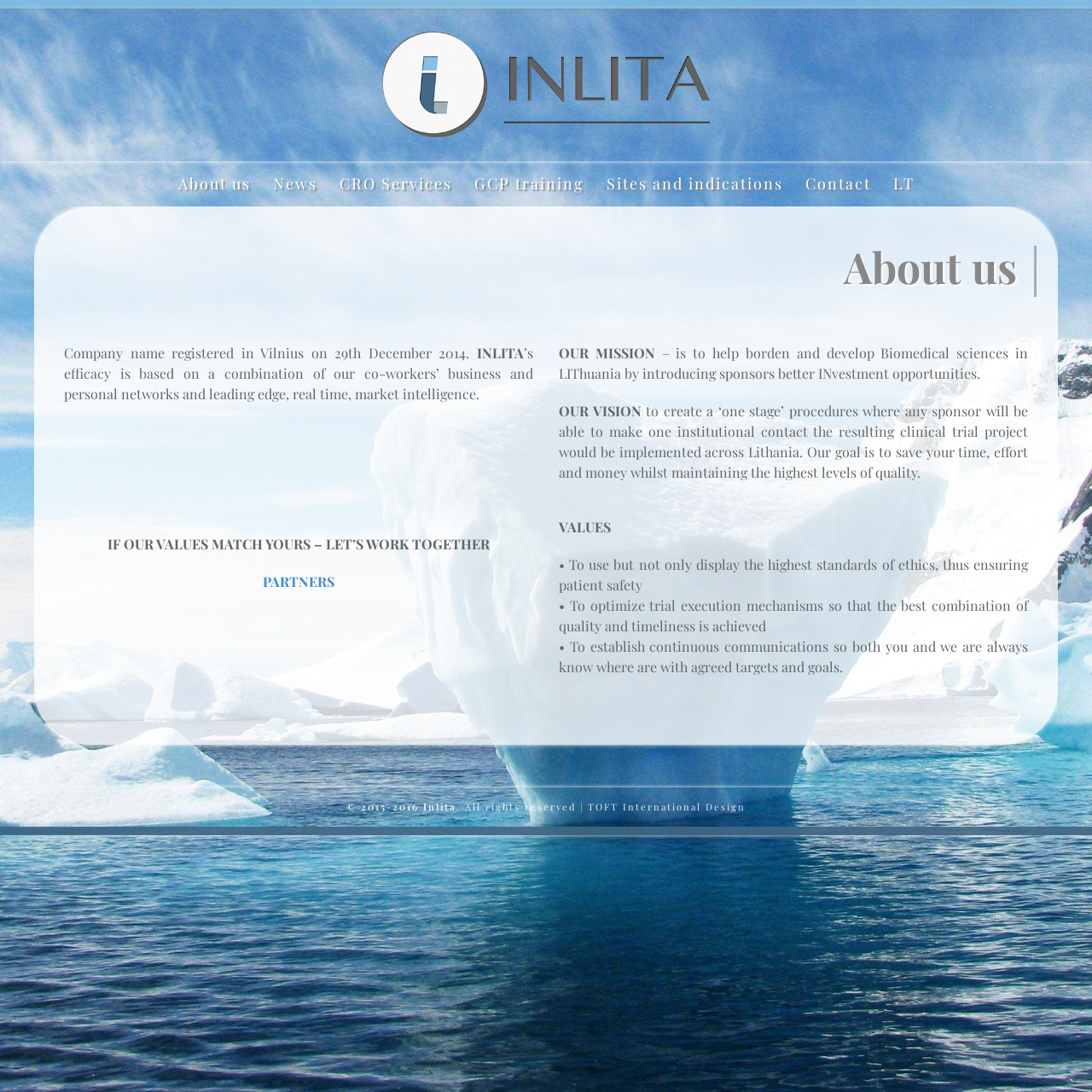Identify the bounding box coordinates of the element to click to follow this instruction: 'Click on Contact'. Ensure the coordinates are four float values between 0 and 1, provided as [left, top, right, bottom].

[0.729, 0.151, 0.805, 0.185]